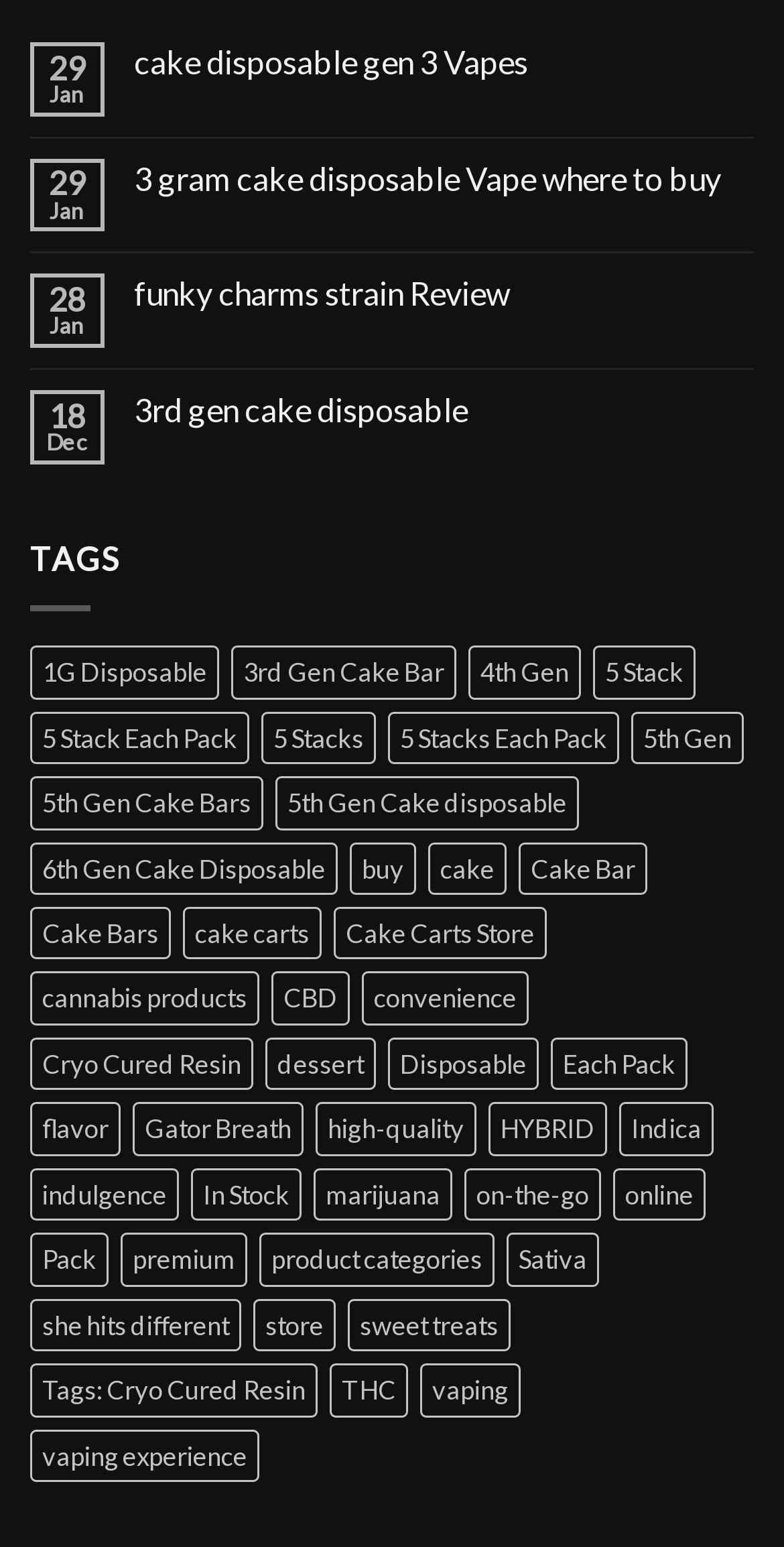From the screenshot, find the bounding box of the UI element matching this description: "cake disposable gen 3 Vapes". Supply the bounding box coordinates in the form [left, top, right, bottom], each a float between 0 and 1.

[0.171, 0.027, 0.962, 0.052]